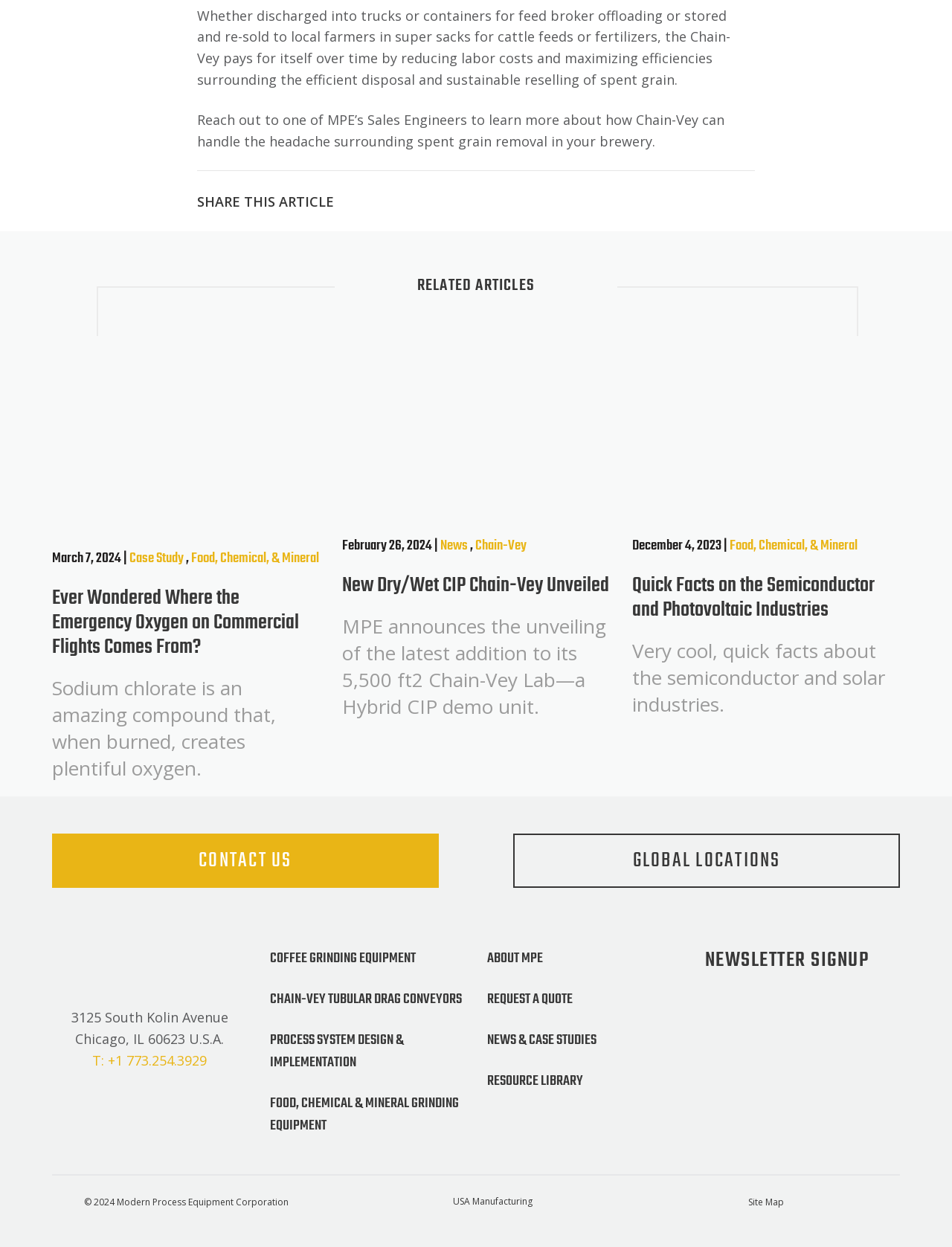Please identify the bounding box coordinates of the element that needs to be clicked to execute the following command: "Request a quote". Provide the bounding box using four float numbers between 0 and 1, formatted as [left, top, right, bottom].

[0.512, 0.793, 0.717, 0.81]